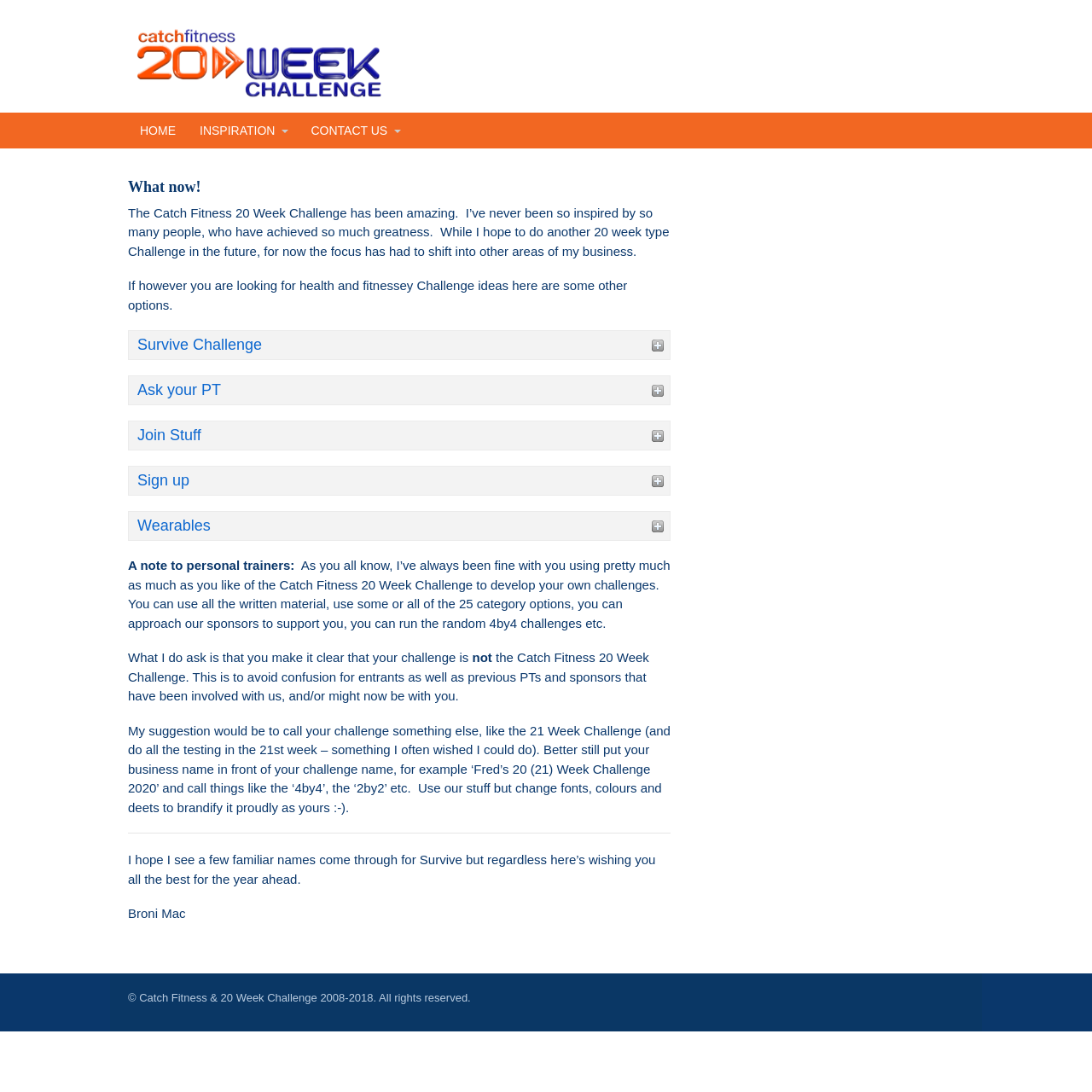Locate the bounding box coordinates of the element you need to click to accomplish the task described by this instruction: "Check the Wearables link".

[0.118, 0.469, 0.613, 0.495]